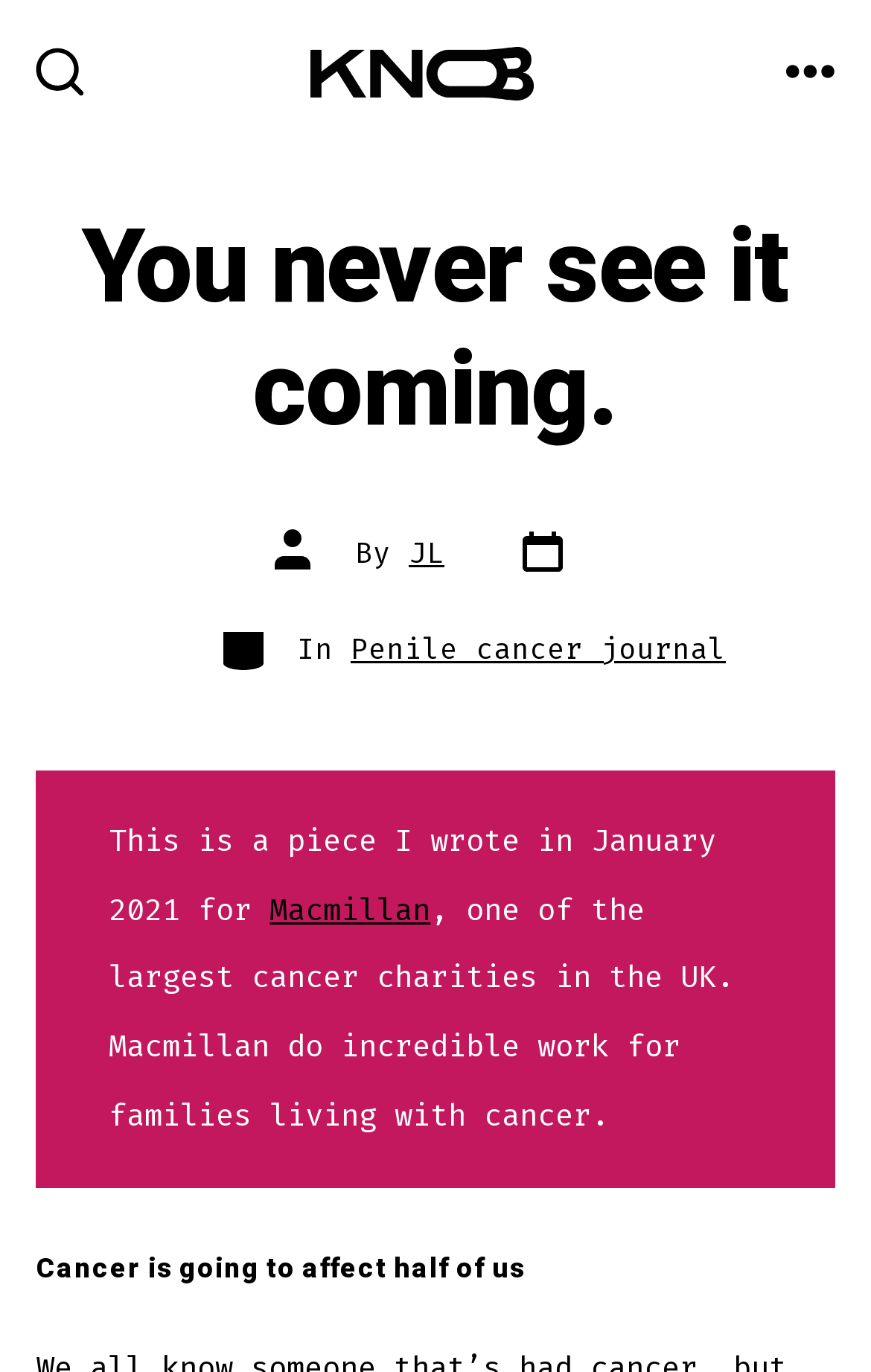Detail the various sections and features present on the webpage.

The webpage appears to be a personal blog post about the author's cancer journey. At the top left corner, there is a search toggle button with a small image next to it. On the top right corner, there is a menu button with an image. Below the menu button, there is a header section that spans the entire width of the page. 

In the header section, there is a large heading that reads "You never see it coming." Below the heading, there is a section with the post author's name, "JL", and the post date. To the right of the author's name, there are links to categories and a specific category, "Penile cancer journal". 

Below the header section, there is a paragraph of text that describes the author's piece written for Macmillan, a cancer charity, in January 2021. The text mentions that Macmillan is one of the largest cancer charities in the UK and does incredible work for families living with cancer. 

At the very bottom of the page, there is another heading that reads "Cancer is going to affect half of us".